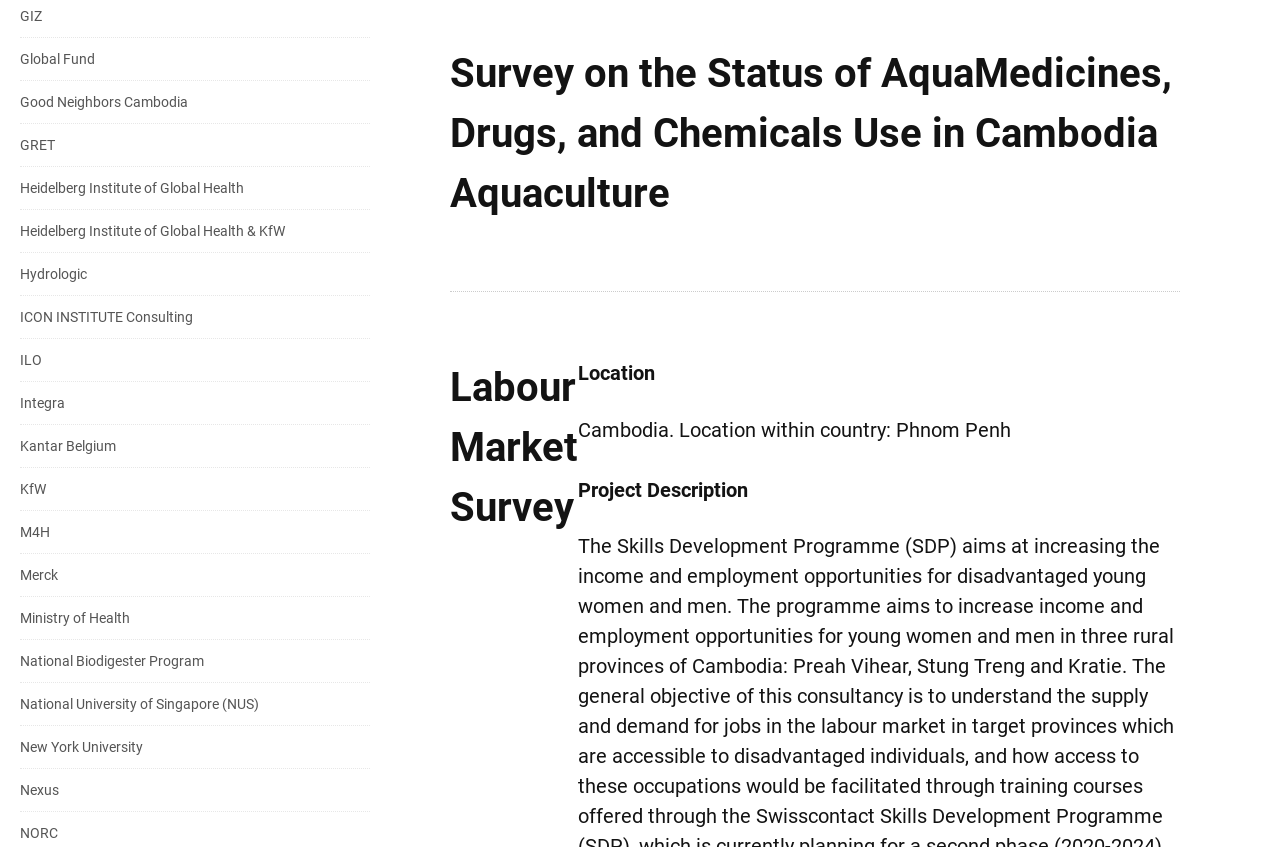What is the organization associated with the project?
Answer with a single word or phrase, using the screenshot for reference.

Multiple organizations